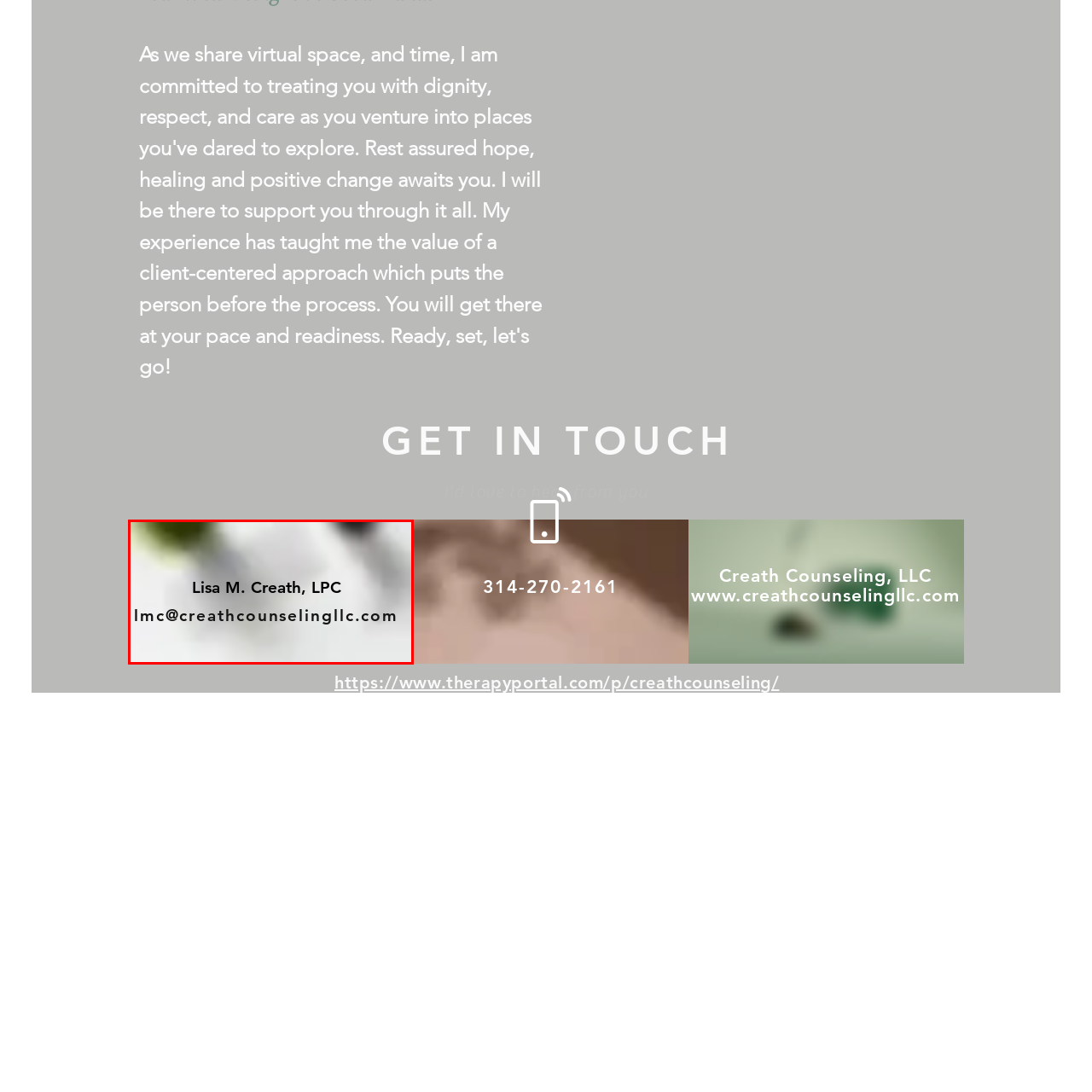Explain what is happening in the image inside the red outline in great detail.

The image features the contact information for Lisa M. Creath, LPC, a licensed professional counselor. Prominently displayed is her name, reflecting her professional credentials. Below that, her email address is provided, encouraging prospective clients to reach out for counseling services. The background of the image suggests a clean and professional aesthetic, potentially indicating an inviting approach to therapy and support. This presentation is aimed at fostering communication and connection with clients seeking counseling services.